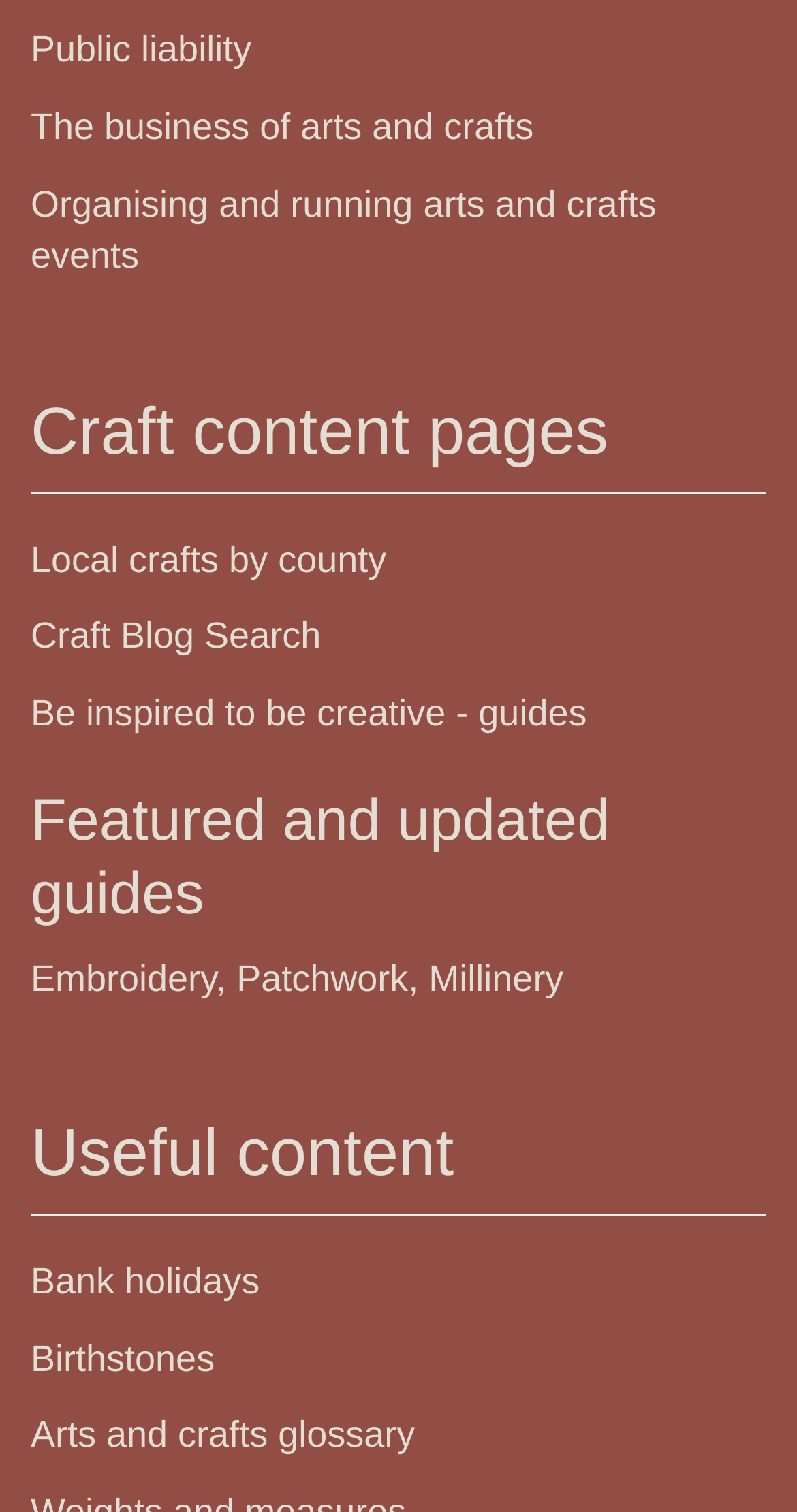How many links are under 'Craft content pages'?
Look at the image and respond with a one-word or short phrase answer.

4